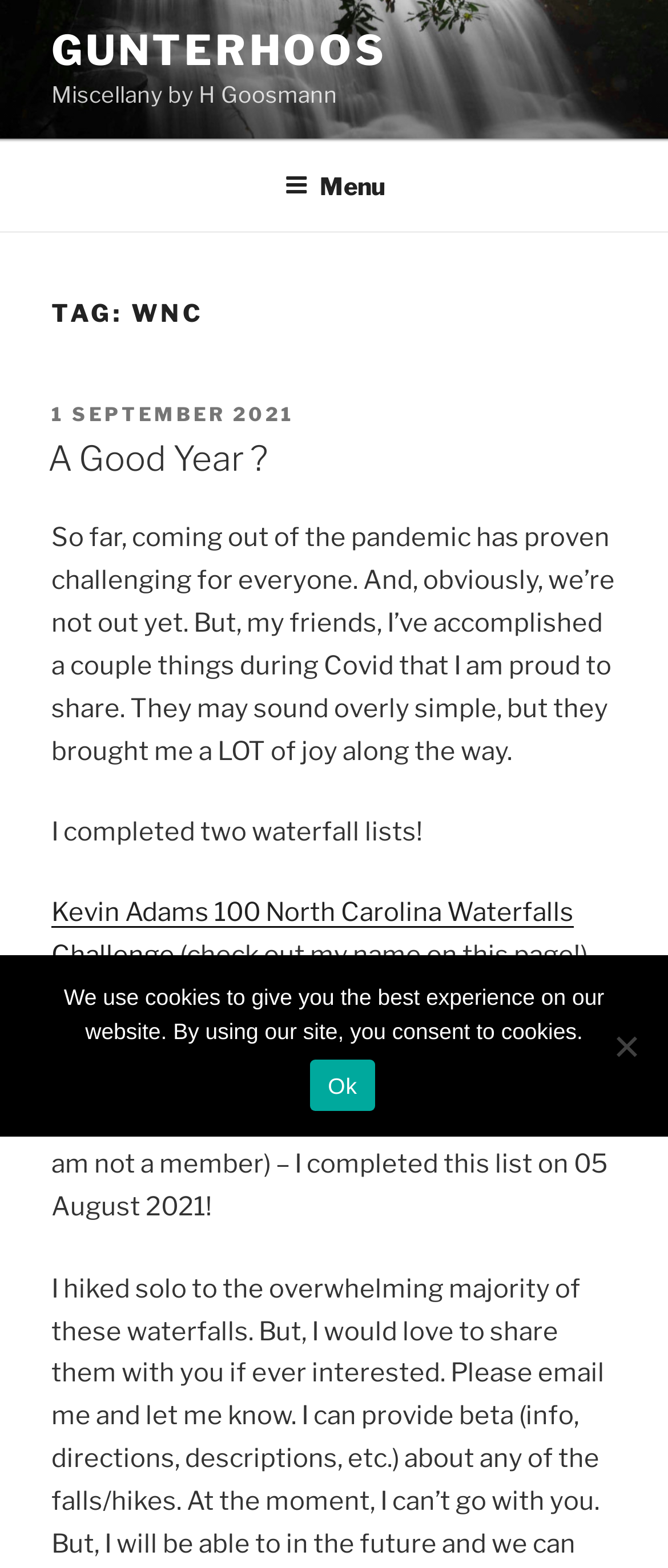What is the author's name?
Please respond to the question with a detailed and well-explained answer.

The author's name can be found in the static text element 'Miscellany by H Goosmann' which is located at the top of the webpage, below the link 'GUNTERHOOS'.